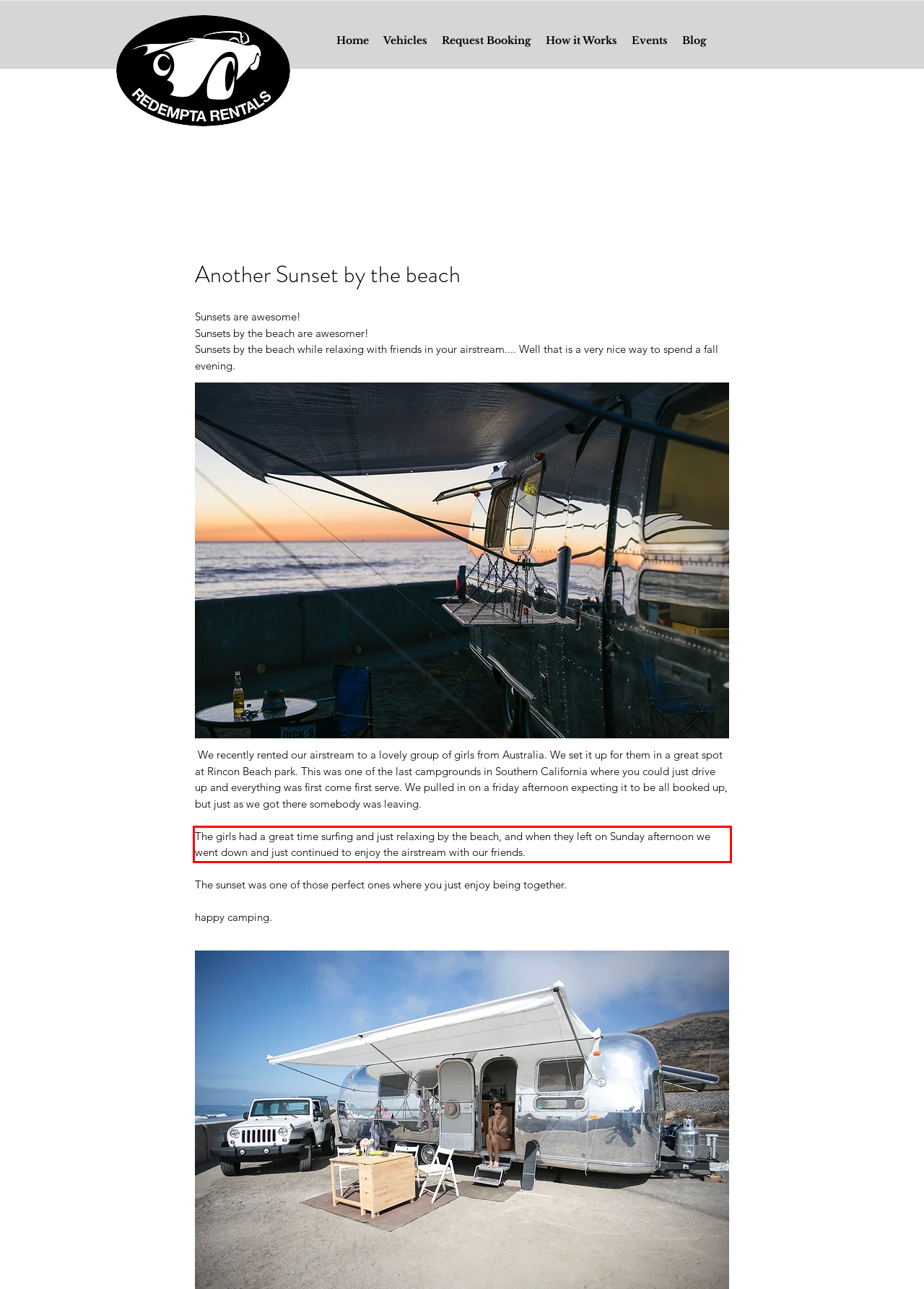Identify and extract the text within the red rectangle in the screenshot of the webpage.

The girls had a great time surfing and just relaxing by the beach, and when they left on Sunday afternoon we went down and just continued to enjoy the airstream with our friends.